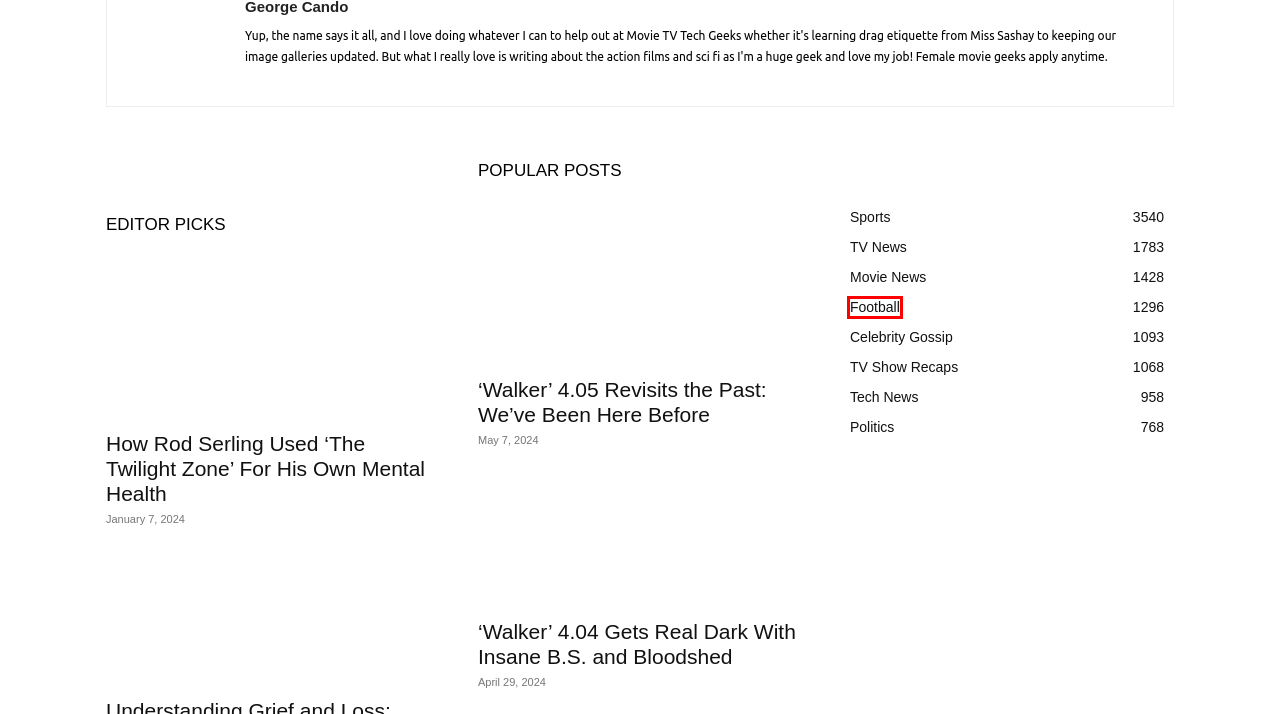You have a screenshot of a webpage with a red bounding box around an element. Identify the webpage description that best fits the new page that appears after clicking the selected element in the red bounding box. Here are the candidates:
A. Politics Archives - Movie TV Tech Geeks News
B. Celebrity Gossip
C. TV Show Recaps Archives - Movie TV Tech Geeks News
D. Sports Archives - Movie TV Tech Geeks News
E. 'Walker' 4.05 Revisits the Past: We've Been Here Before - Movie TV Tech Geeks News
F. How Rod Serling Used 'The Twilight Zone' For His Own Mental Health - Movie TV Tech Geeks News
G. Football
H. Understanding Grief and Loss: Dealing and Healing - Movie TV Tech Geeks News

G